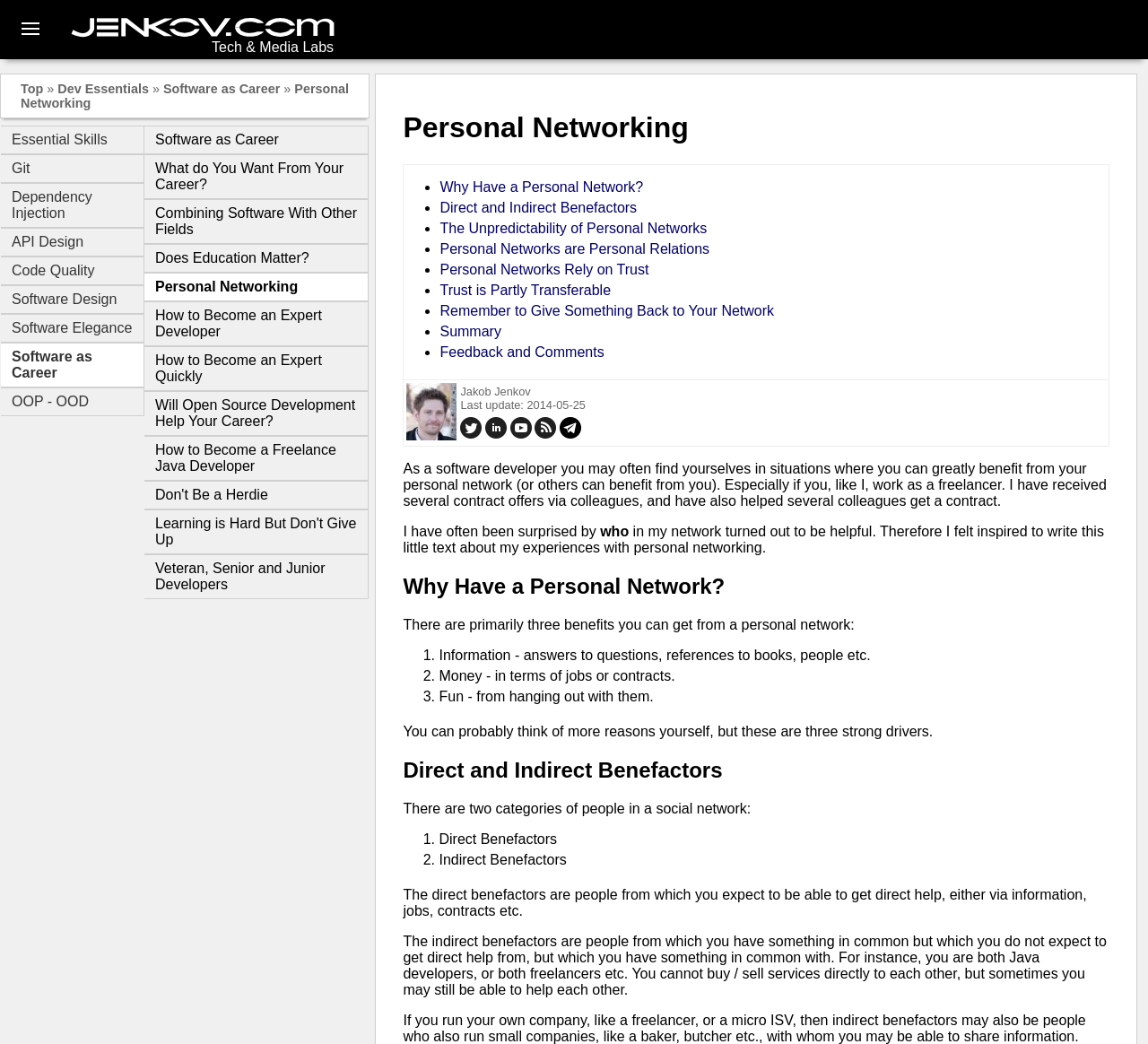What is the name of the author?
Respond to the question with a single word or phrase according to the image.

Jakob Jenkov